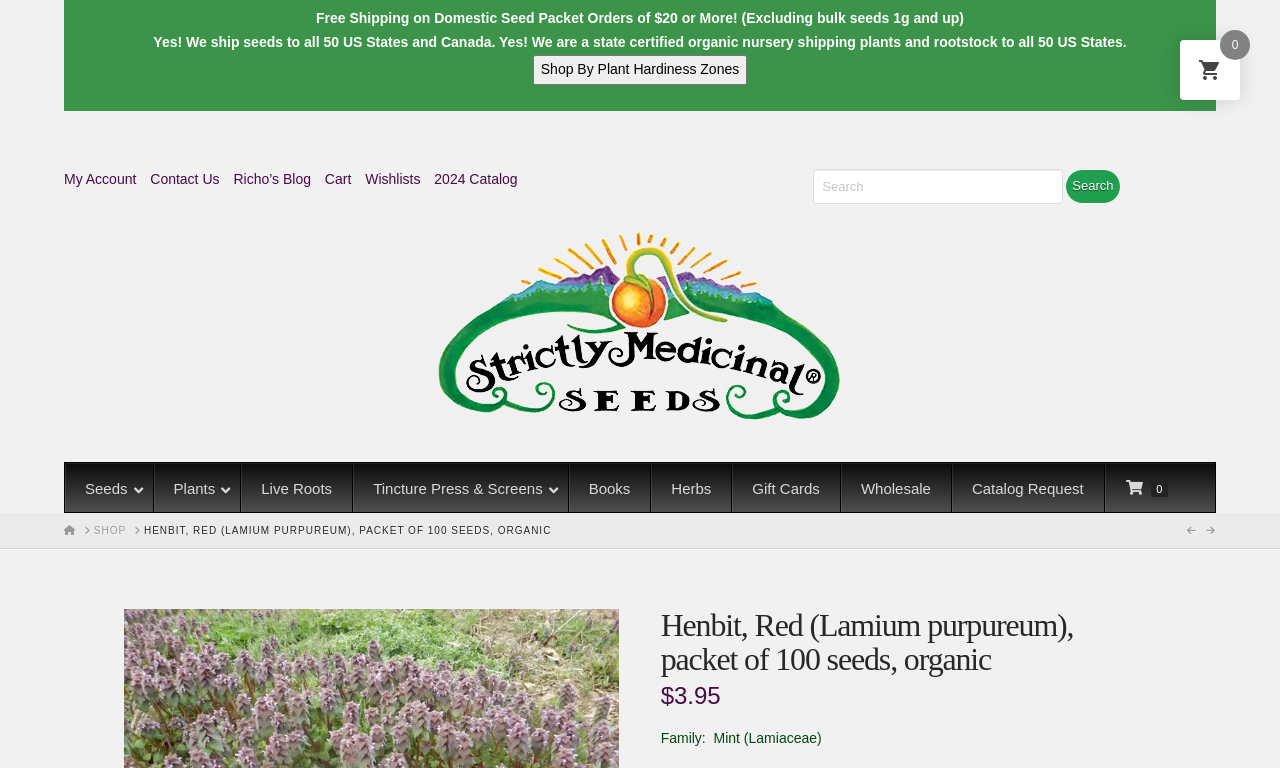Identify the bounding box coordinates of the part that should be clicked to carry out this instruction: "View shopping cart".

[0.254, 0.213, 0.282, 0.253]